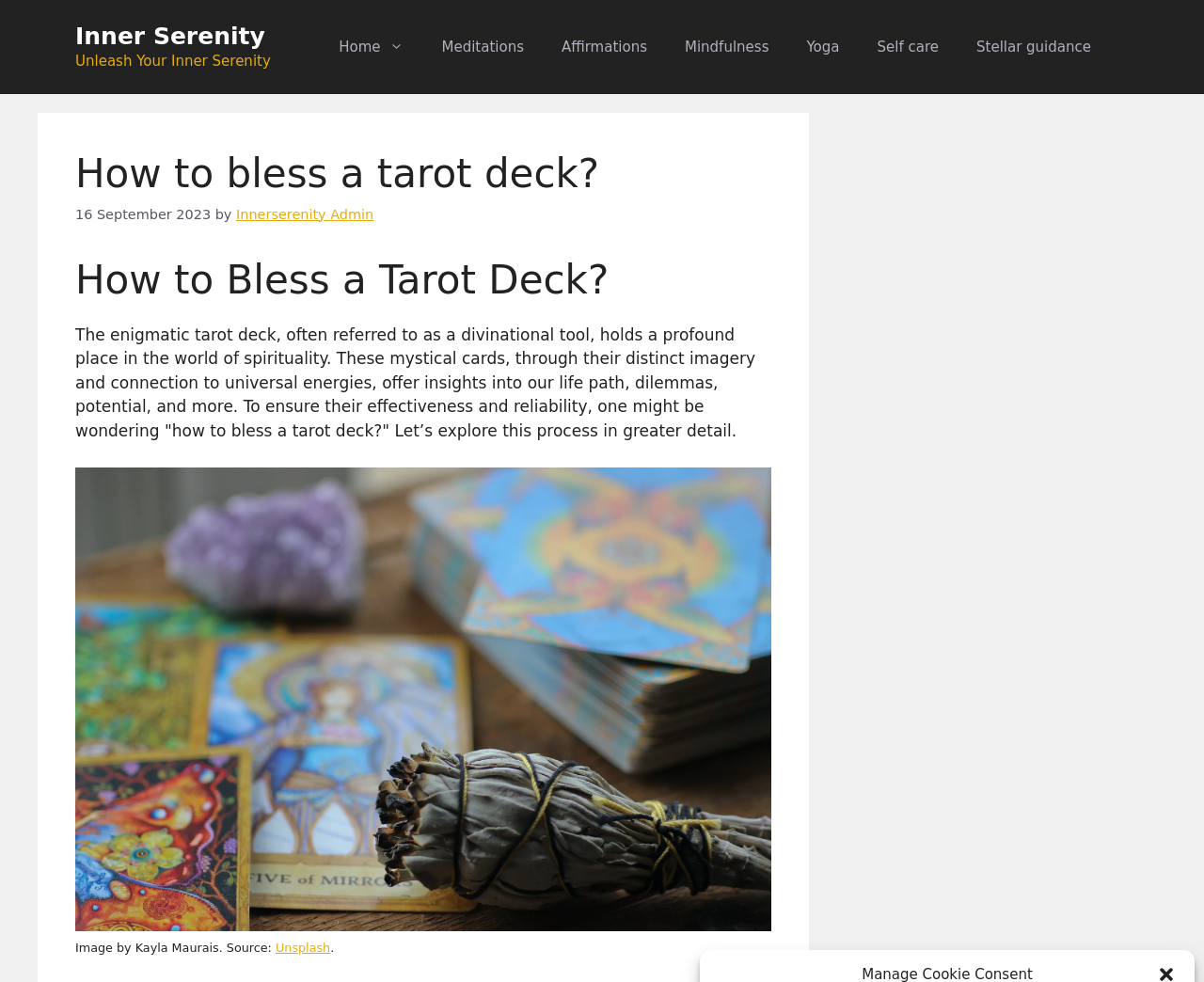Identify the bounding box for the UI element that is described as follows: "Self care".

[0.713, 0.019, 0.795, 0.077]